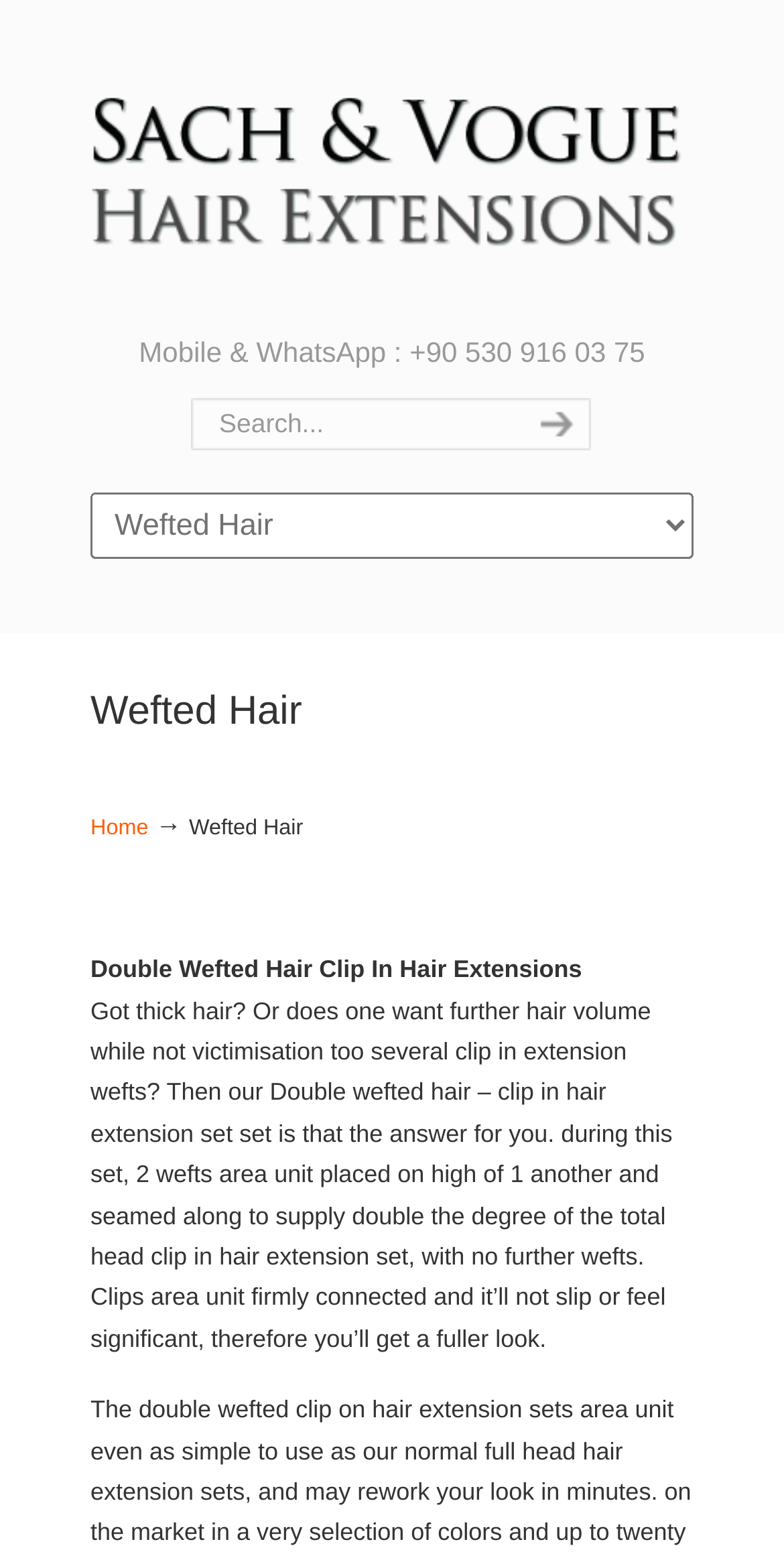What is the function of the search button?
Answer the question with a detailed explanation, including all necessary information.

The search button is located next to the search textbox, and its purpose is to initiate a search query on the website when clicked. This allows users to find specific products or information on the website.